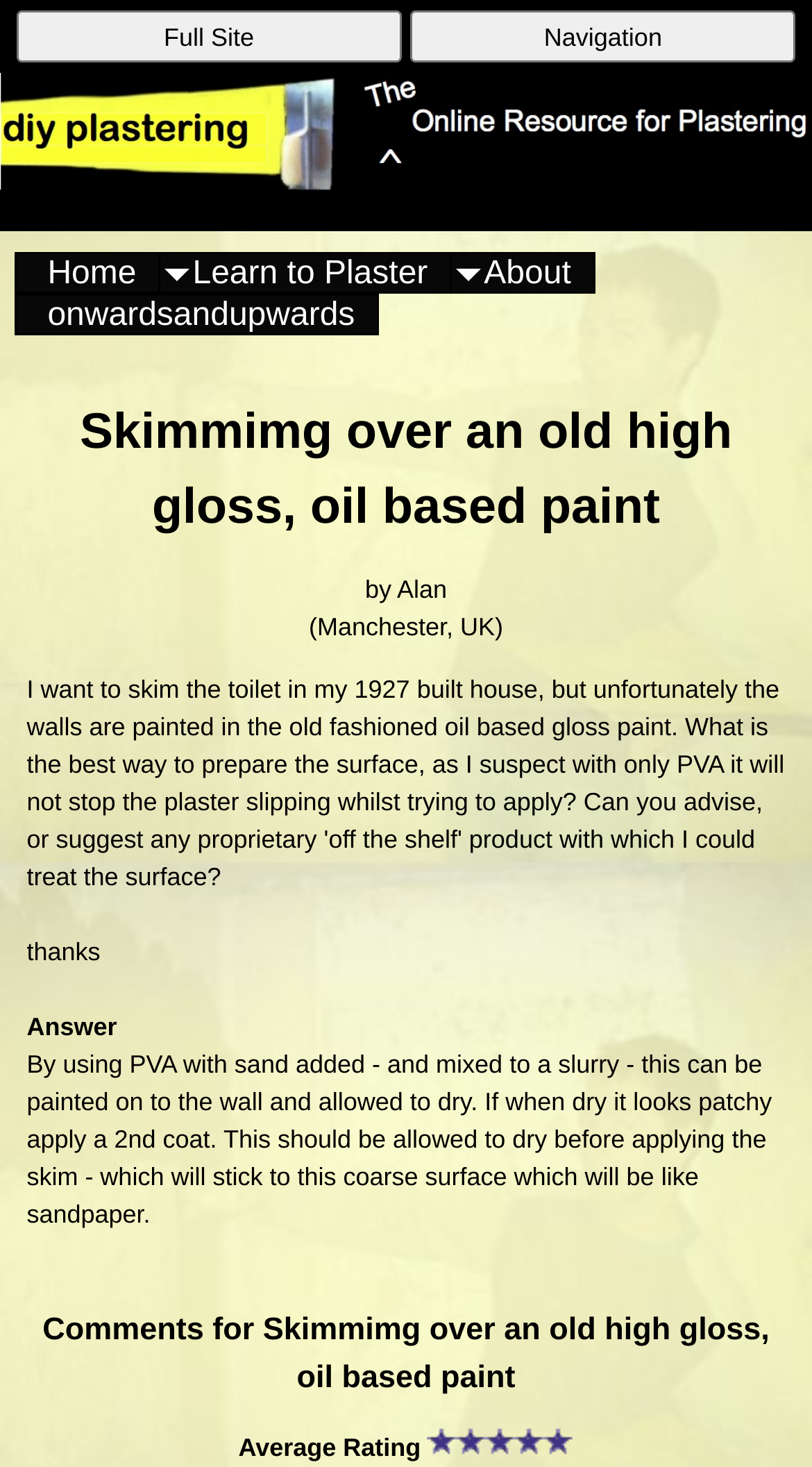How many stars are in the comments section?
From the image, respond with a single word or phrase.

5